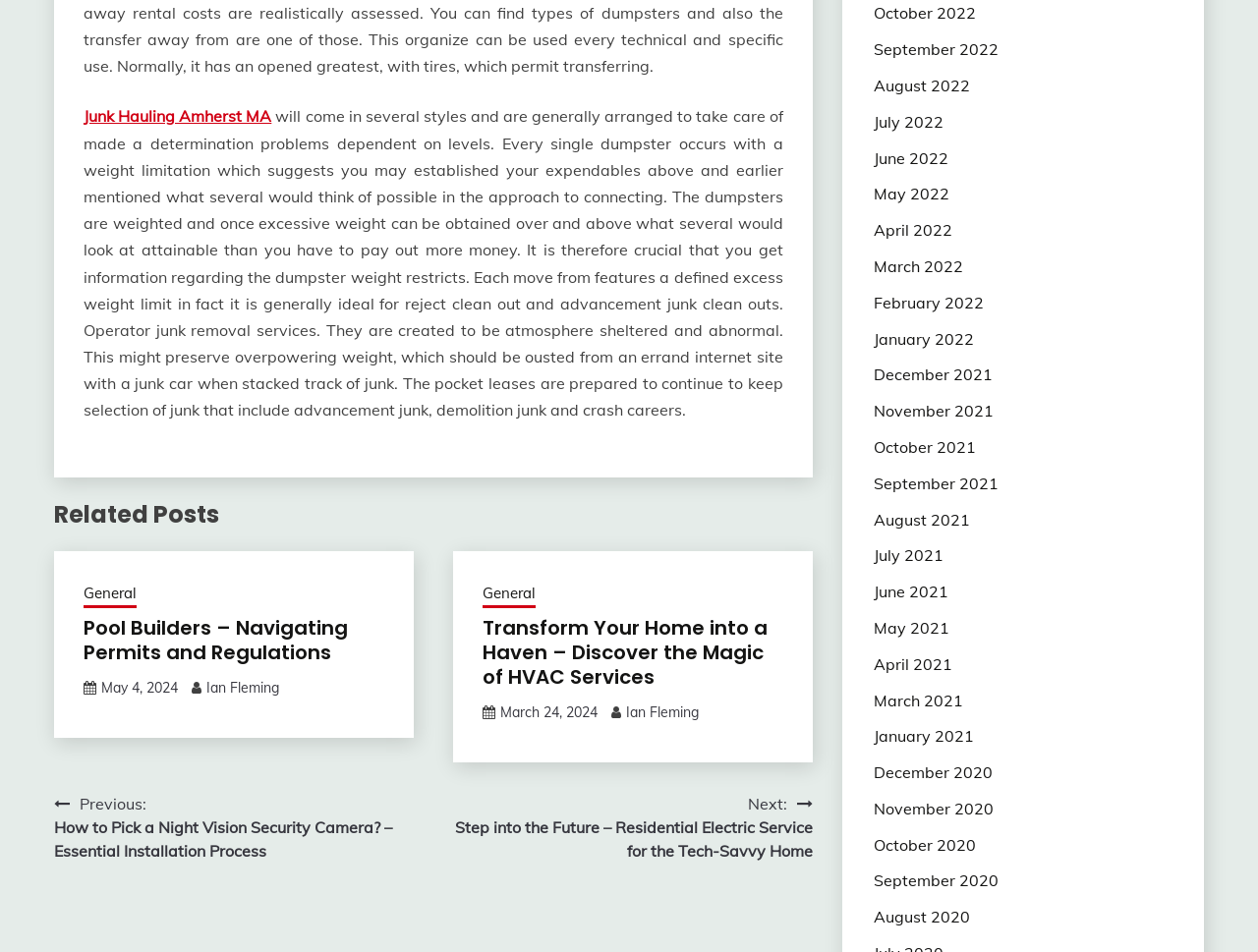Can you identify the bounding box coordinates of the clickable region needed to carry out this instruction: 'Read 'Related Posts''? The coordinates should be four float numbers within the range of 0 to 1, stated as [left, top, right, bottom].

[0.043, 0.522, 0.646, 0.559]